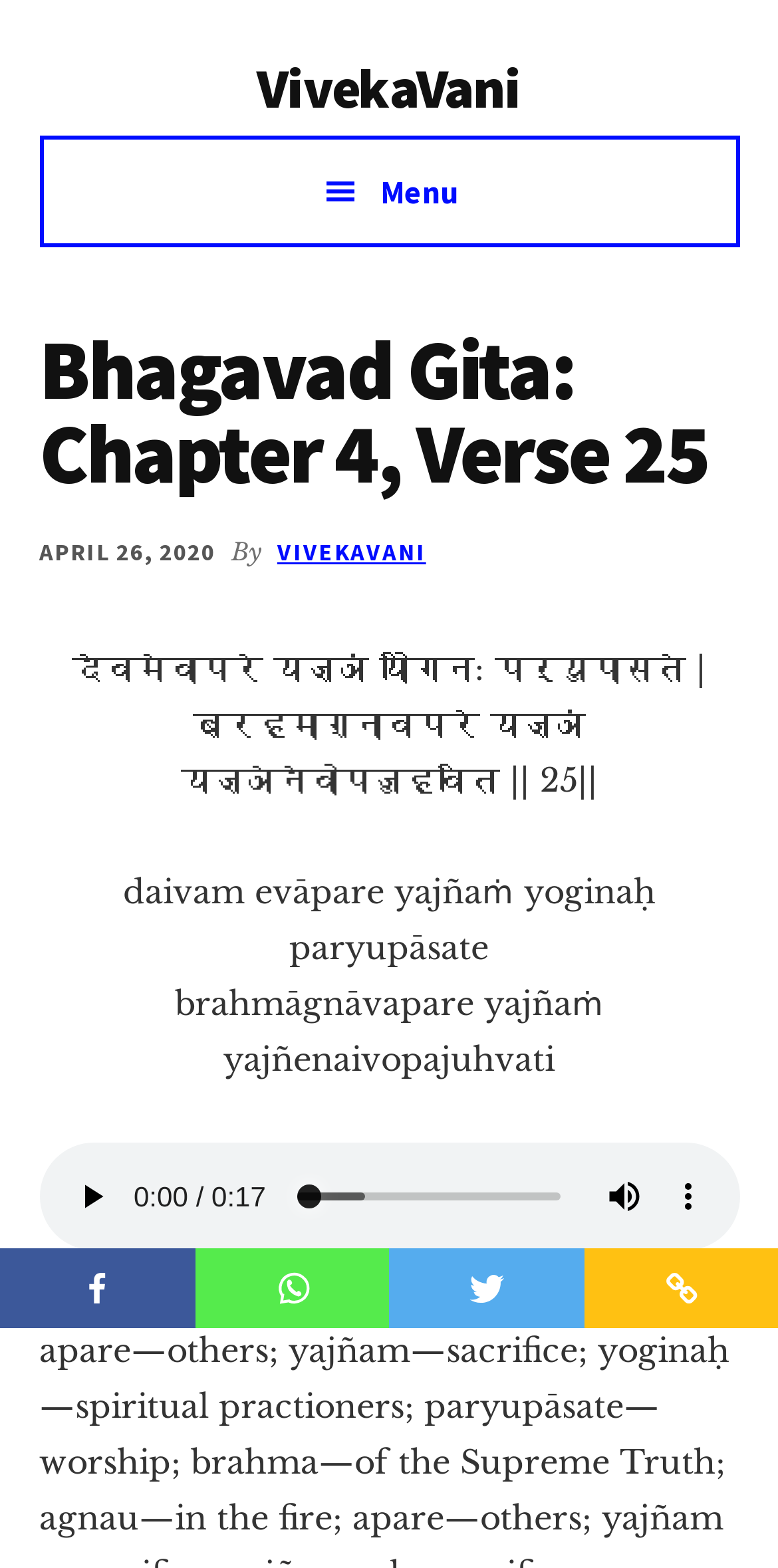Determine the main headline of the webpage and provide its text.

Bhagavad Gita: Chapter 4, Verse 25